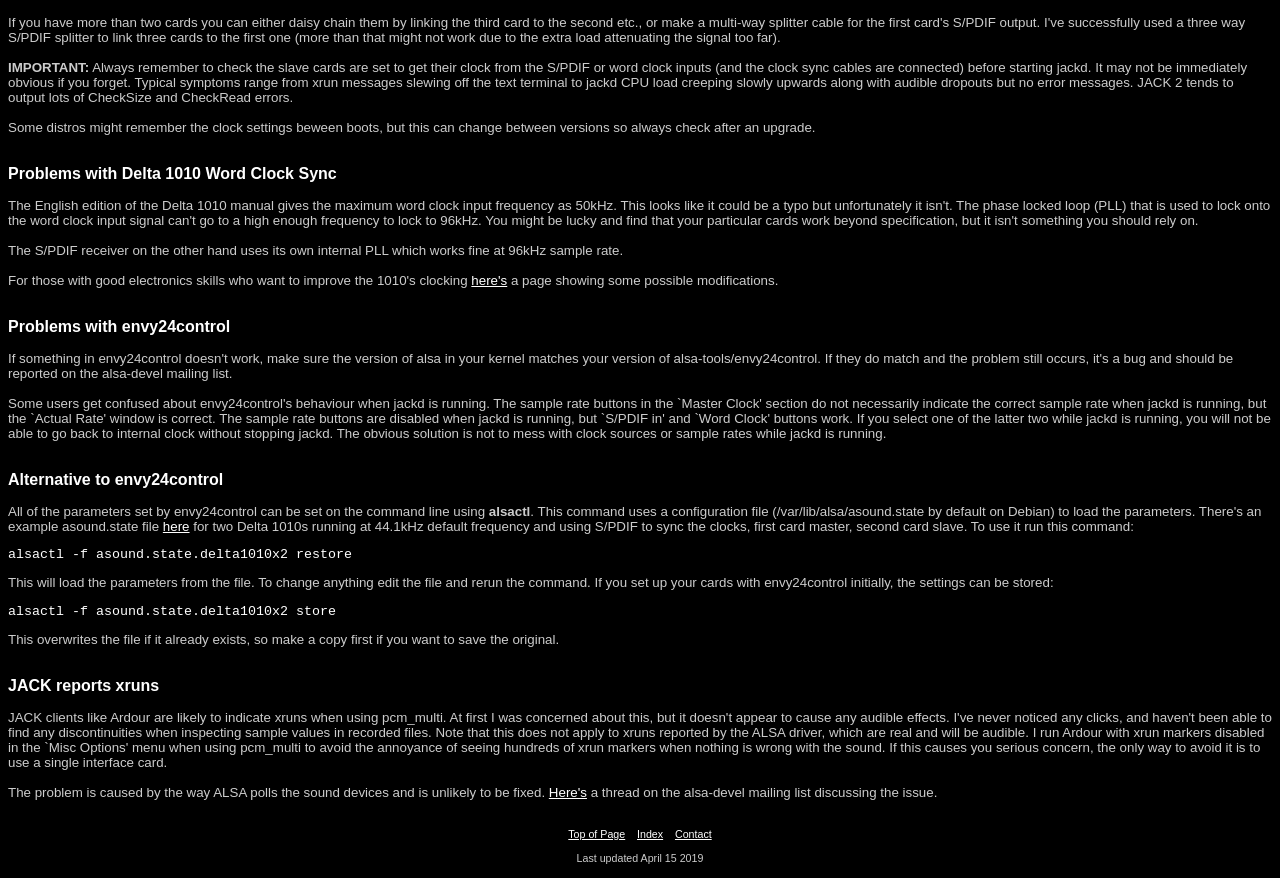From the details in the image, provide a thorough response to the question: What is the problem with JACK reporting xruns?

The webpage explains that the problem of JACK reporting xruns is caused by the way ALSA polls the sound devices, and it is unlikely to be fixed.